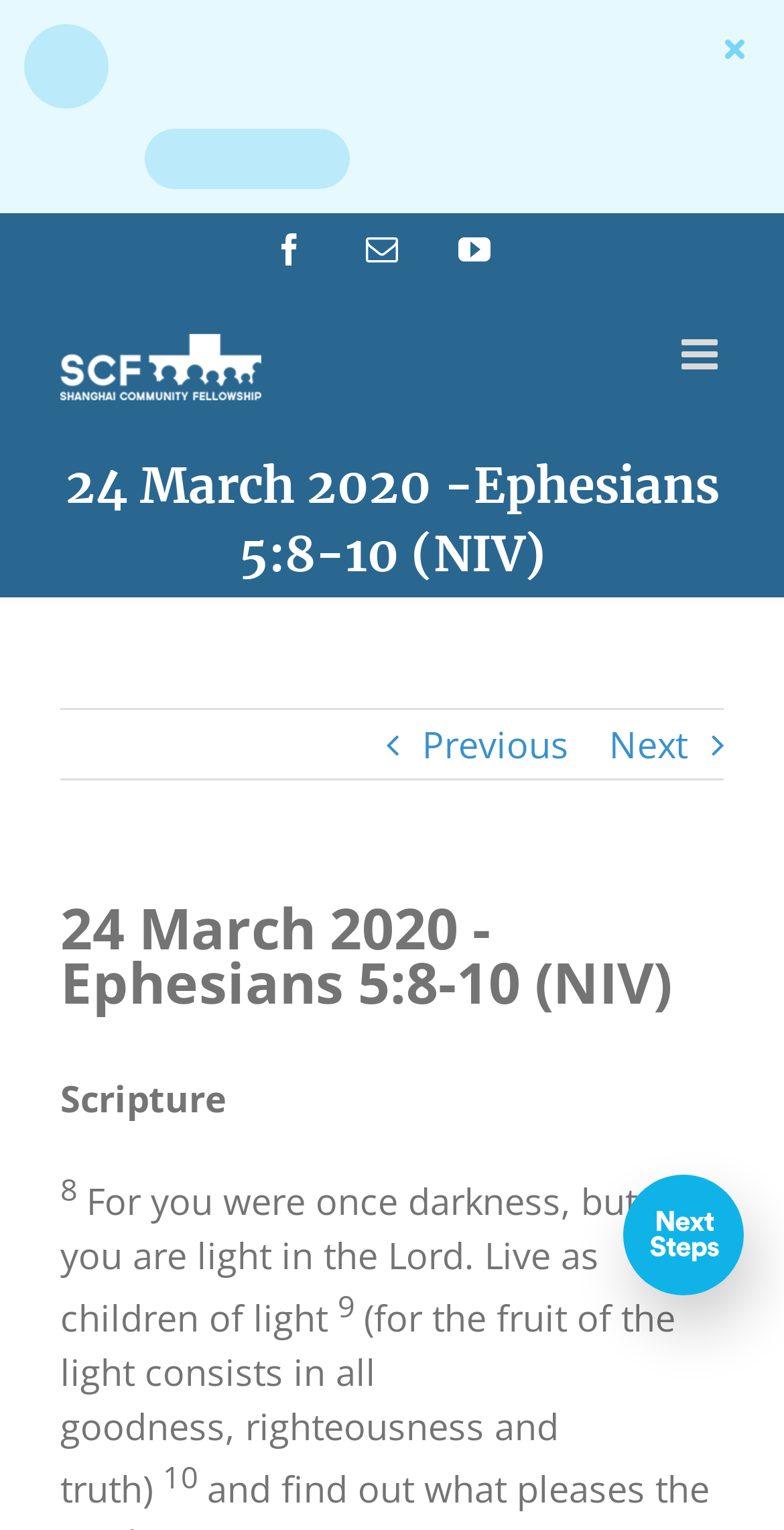Identify the bounding box coordinates of the clickable section necessary to follow the following instruction: "Click Facebook". The coordinates should be presented as four float numbers from 0 to 1, i.e., [left, top, right, bottom].

[0.349, 0.152, 0.39, 0.174]